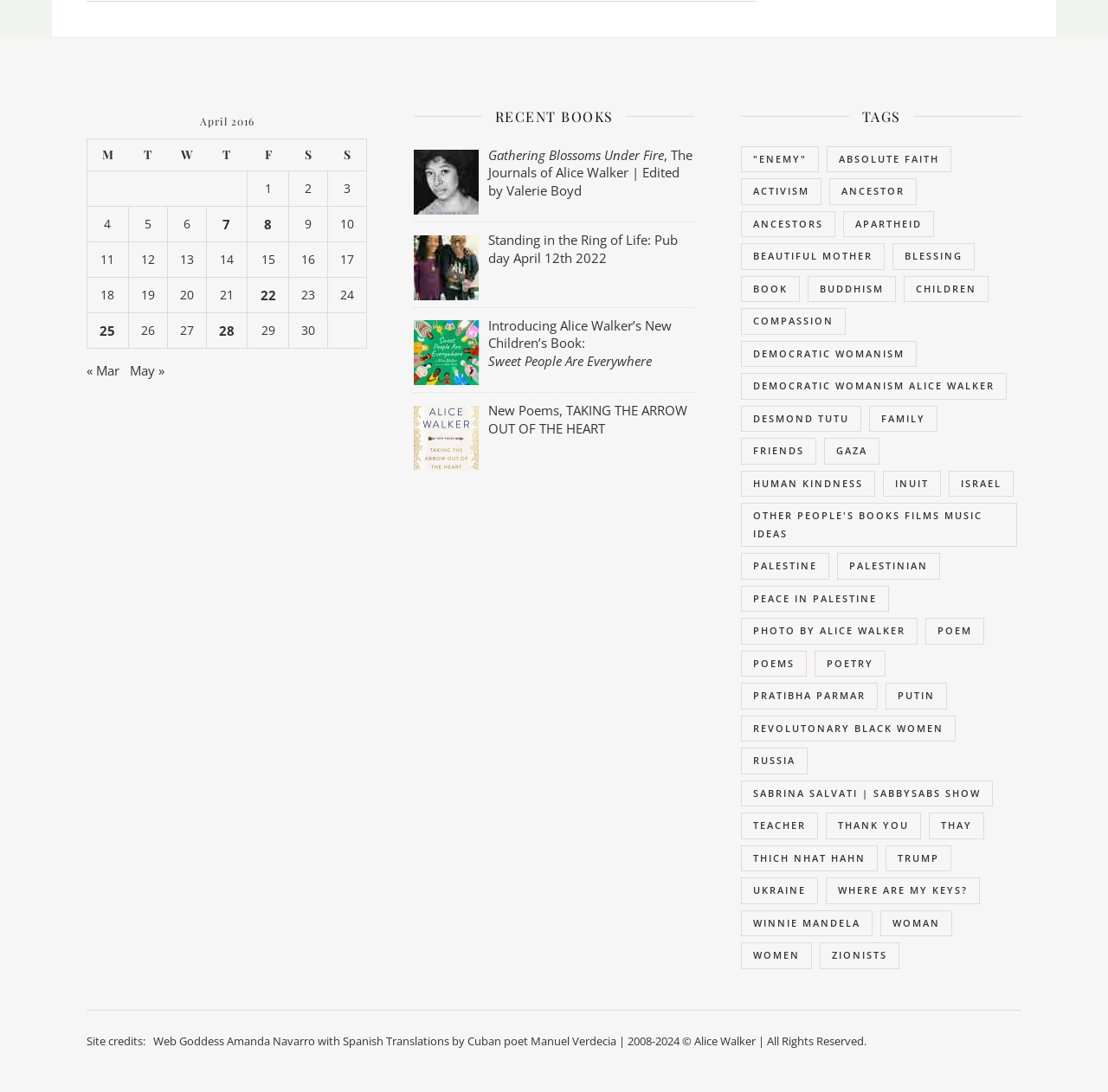Refer to the screenshot and give an in-depth answer to this question: What is the navigation option below the table?

The navigation section below the table has two links, '« Mar' and 'May »', which allow users to navigate to the previous and next months, respectively.